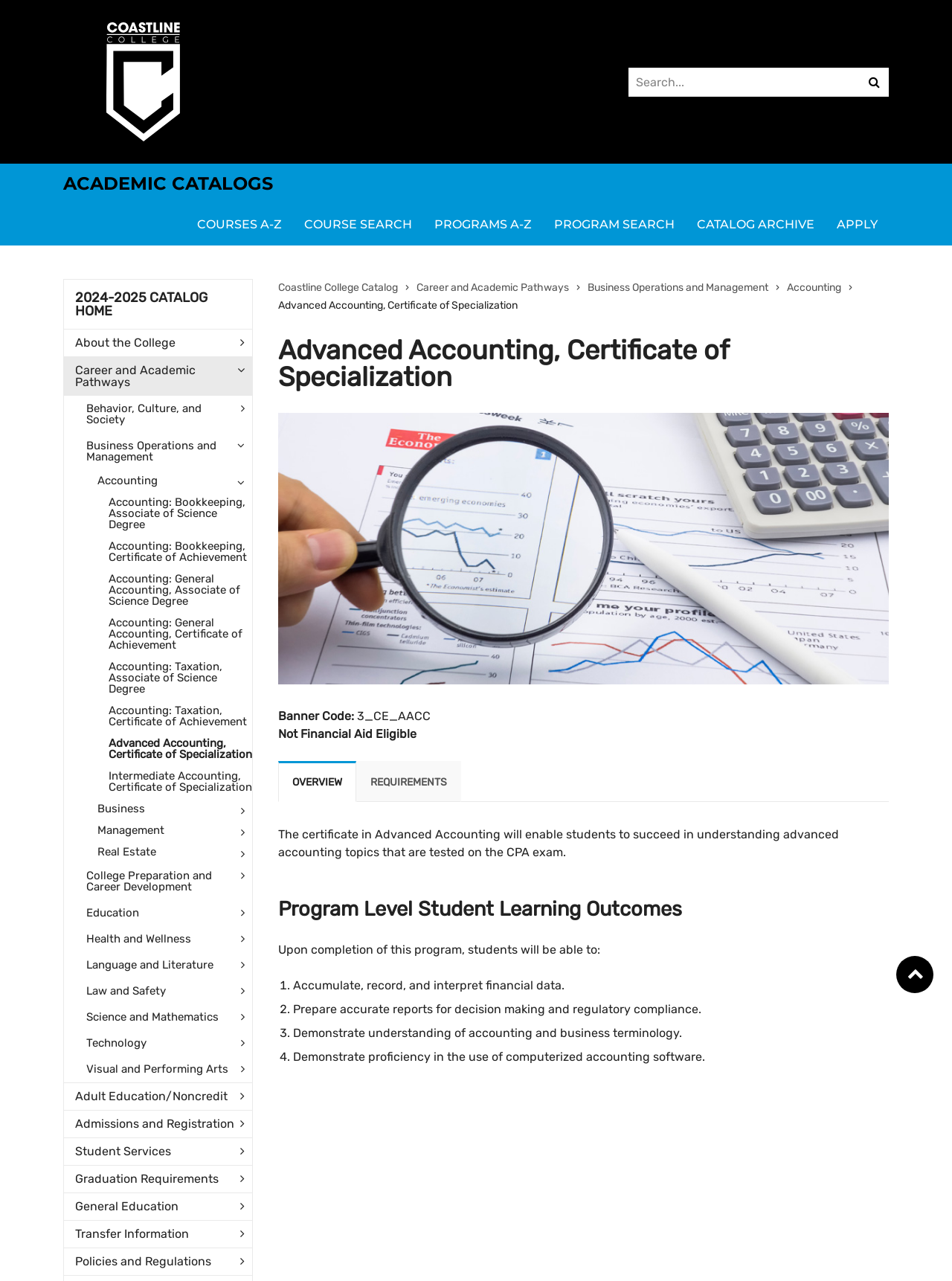Consider the image and give a detailed and elaborate answer to the question: 
What is the purpose of the certificate in Advanced Accounting?

The purpose of the certificate in Advanced Accounting can be found in the 'OVERVIEW' tab, where it says 'The certificate in Advanced Accounting will enable students to succeed in understanding advanced accounting topics that are tested on the CPA exam.' This indicates that the certificate is designed to help students succeed in understanding advanced accounting topics.